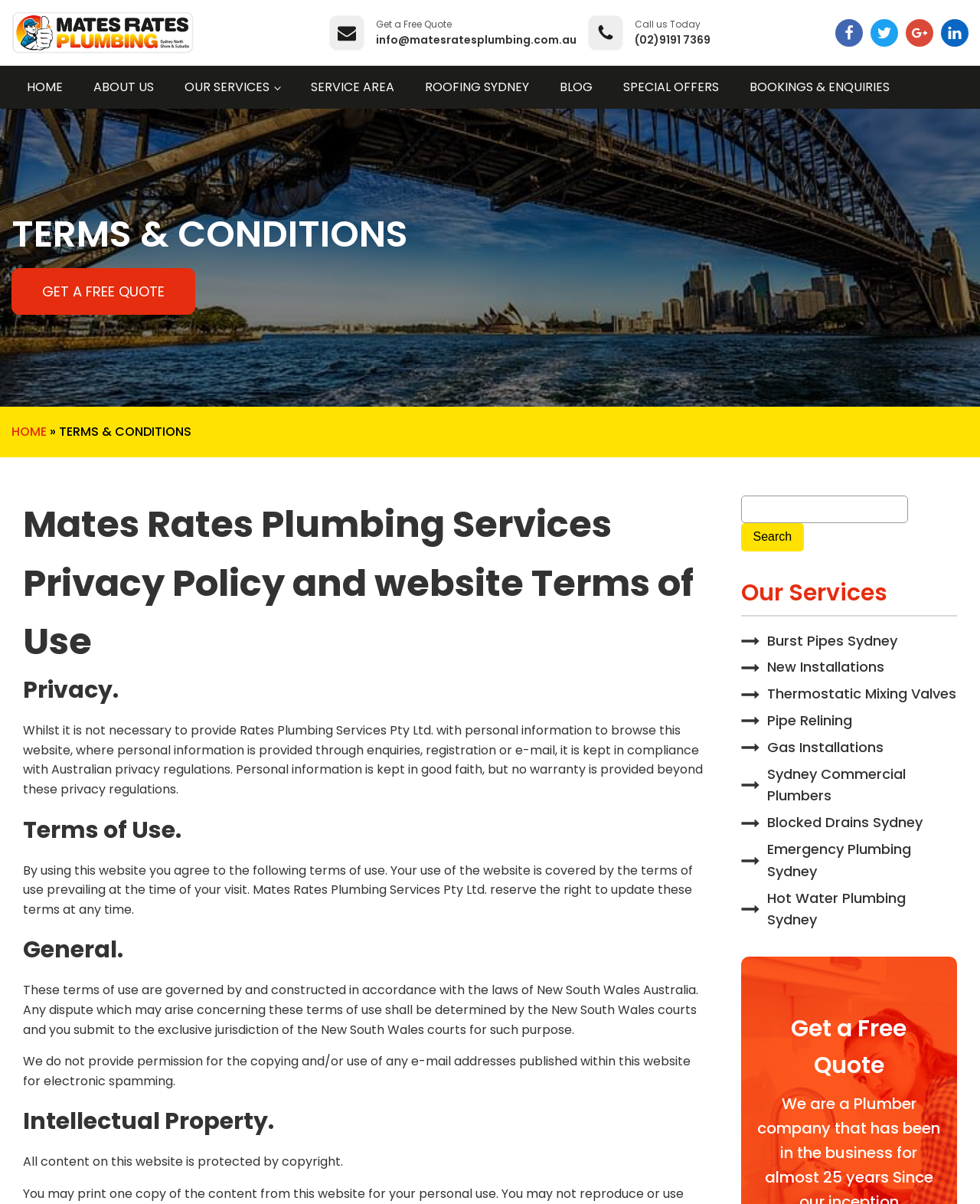Find the bounding box coordinates for the HTML element specified by: "get a free quote".

[0.012, 0.222, 0.199, 0.262]